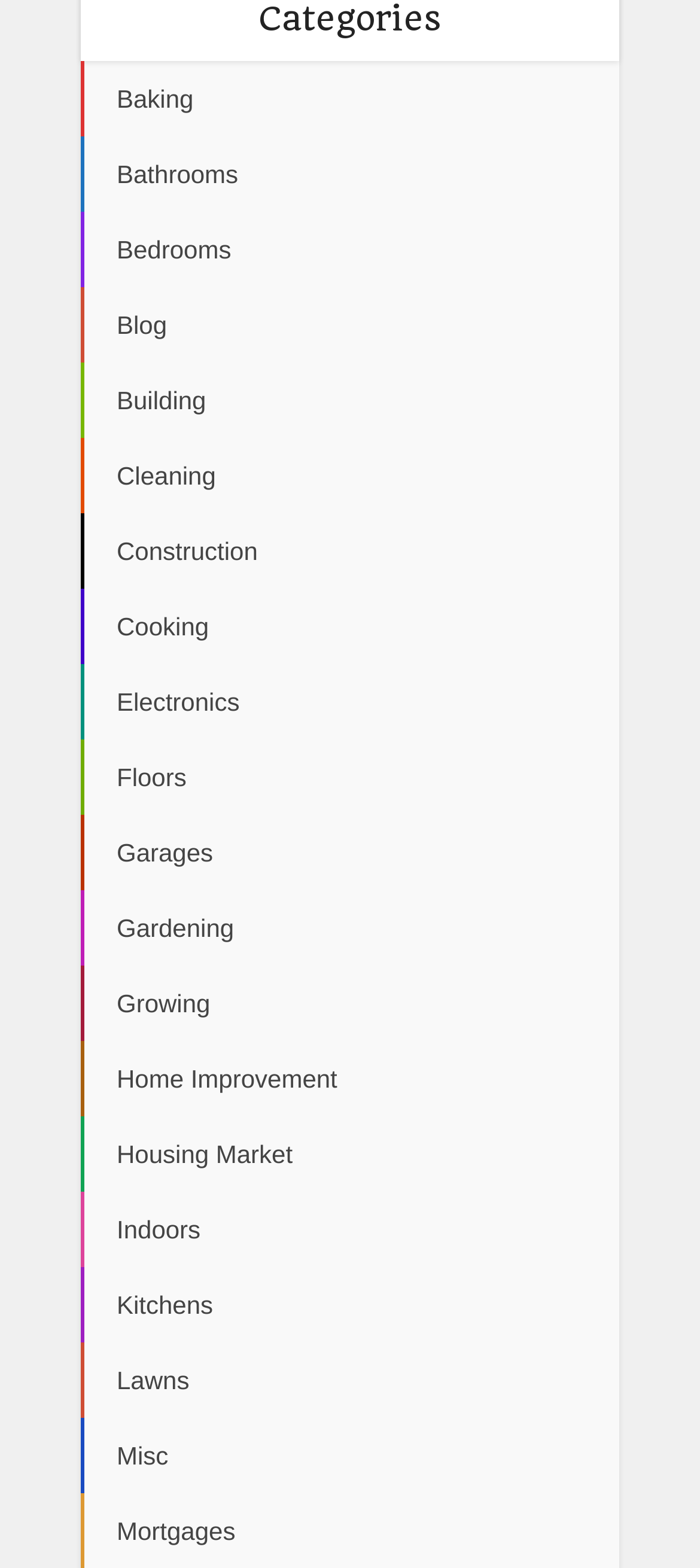Answer the question below using just one word or a short phrase: 
What is the last category listed?

Misc